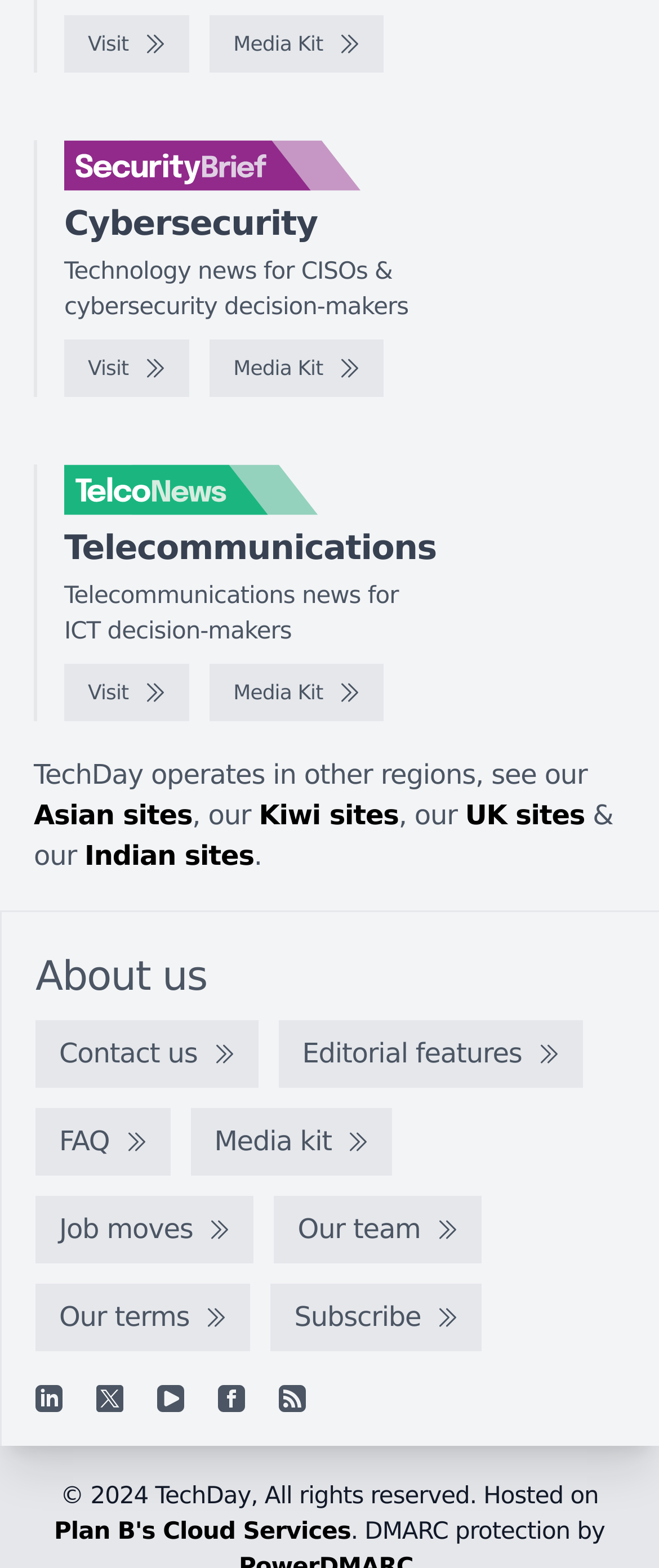Locate the bounding box coordinates of the item that should be clicked to fulfill the instruction: "Visit SecurityBrief".

[0.097, 0.01, 0.287, 0.047]